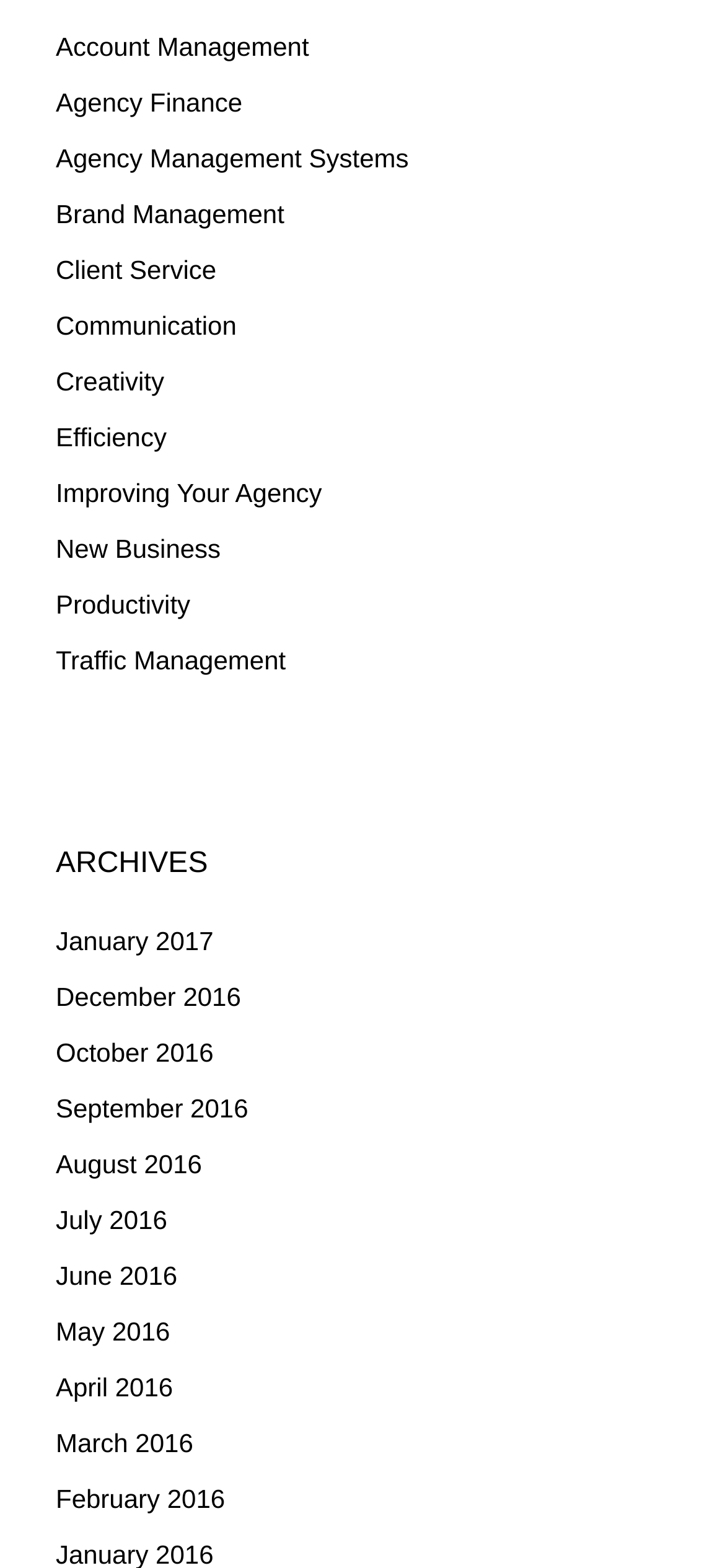Locate the bounding box of the UI element described by: "Account Management" in the given webpage screenshot.

[0.077, 0.02, 0.426, 0.039]